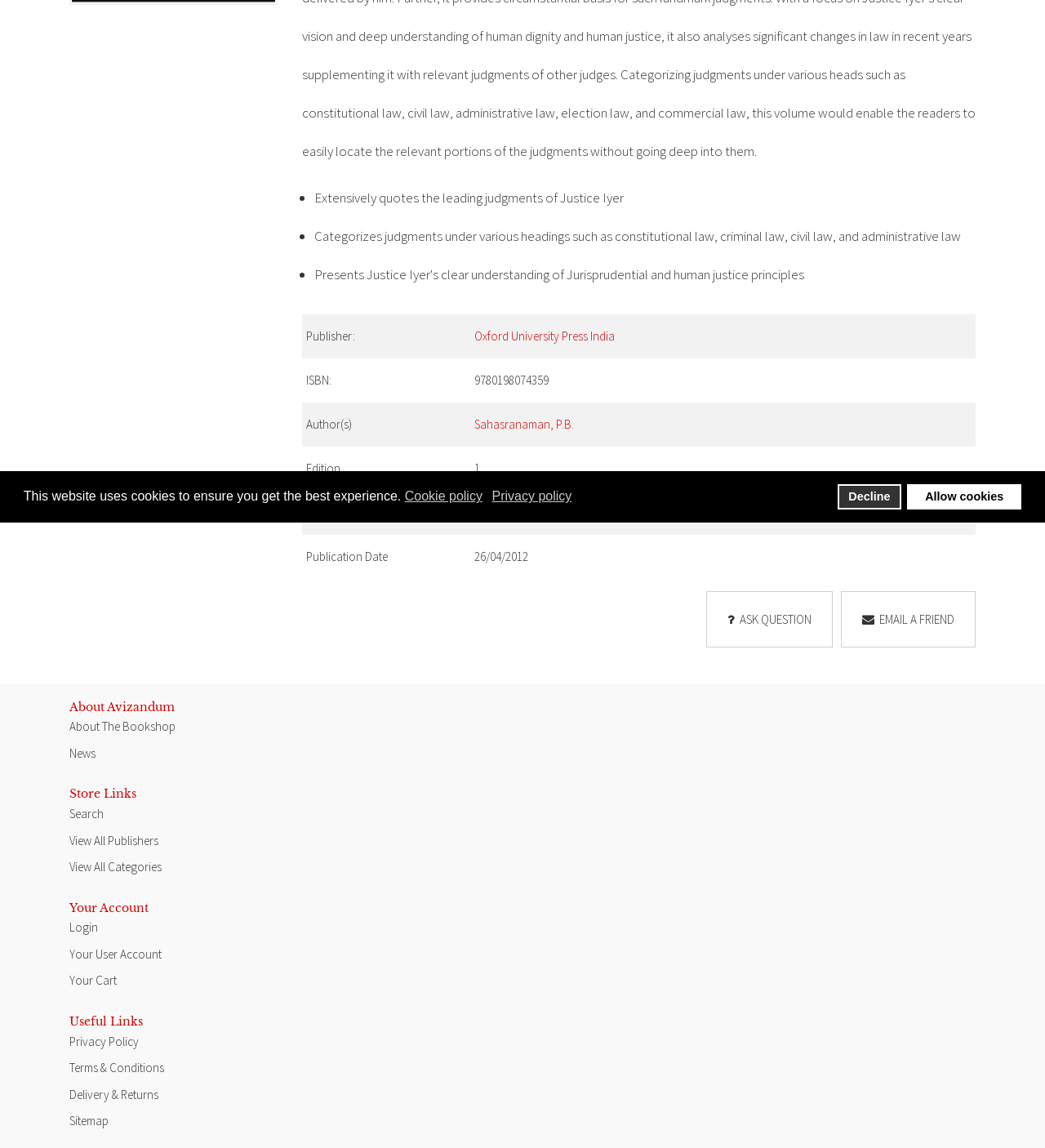Using the webpage screenshot, locate the HTML element that fits the following description and provide its bounding box: "News".

[0.066, 0.649, 0.934, 0.665]